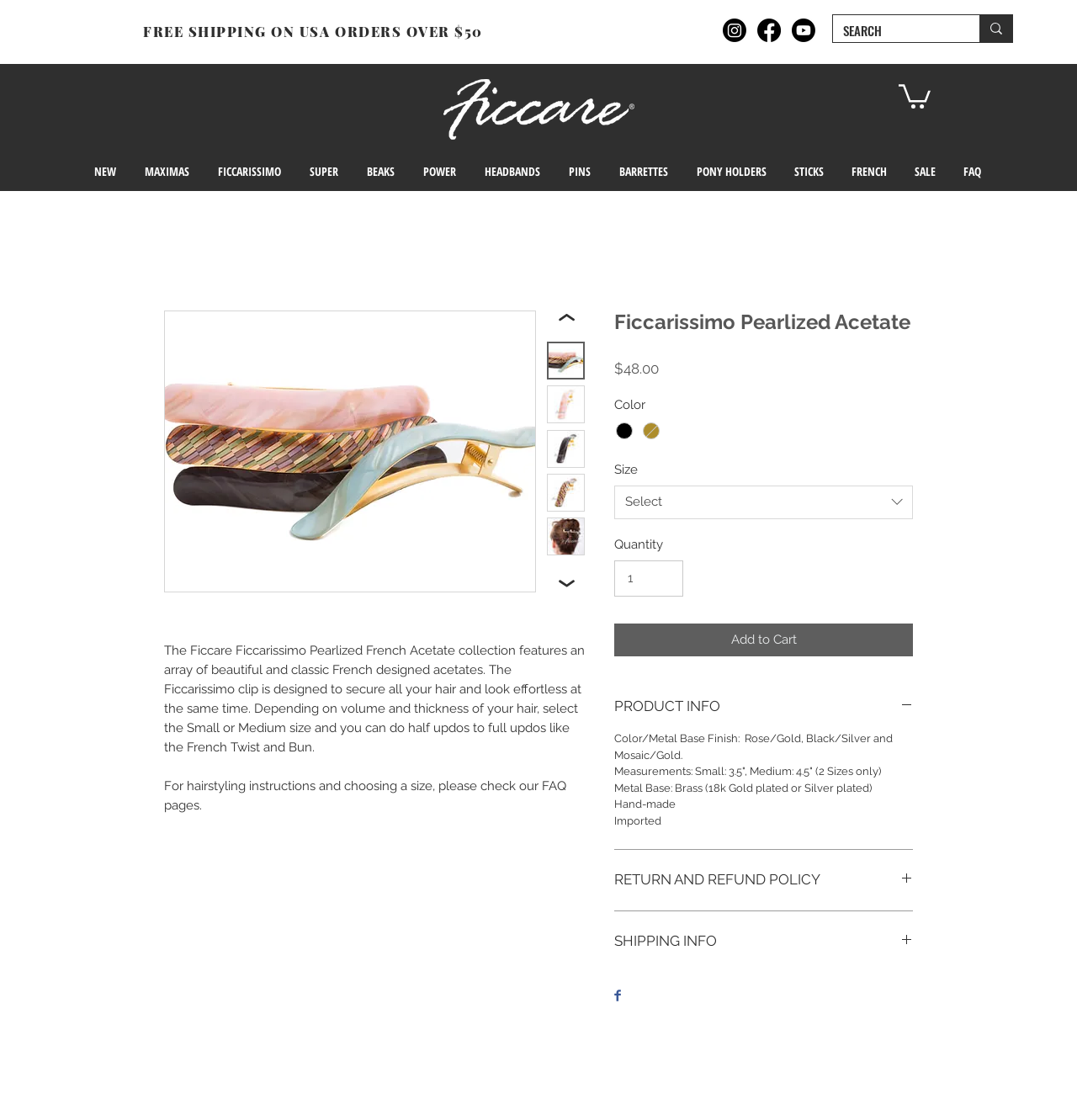Please find the bounding box coordinates of the element's region to be clicked to carry out this instruction: "Learn about 'How to Get Rid of Lice?'".

None